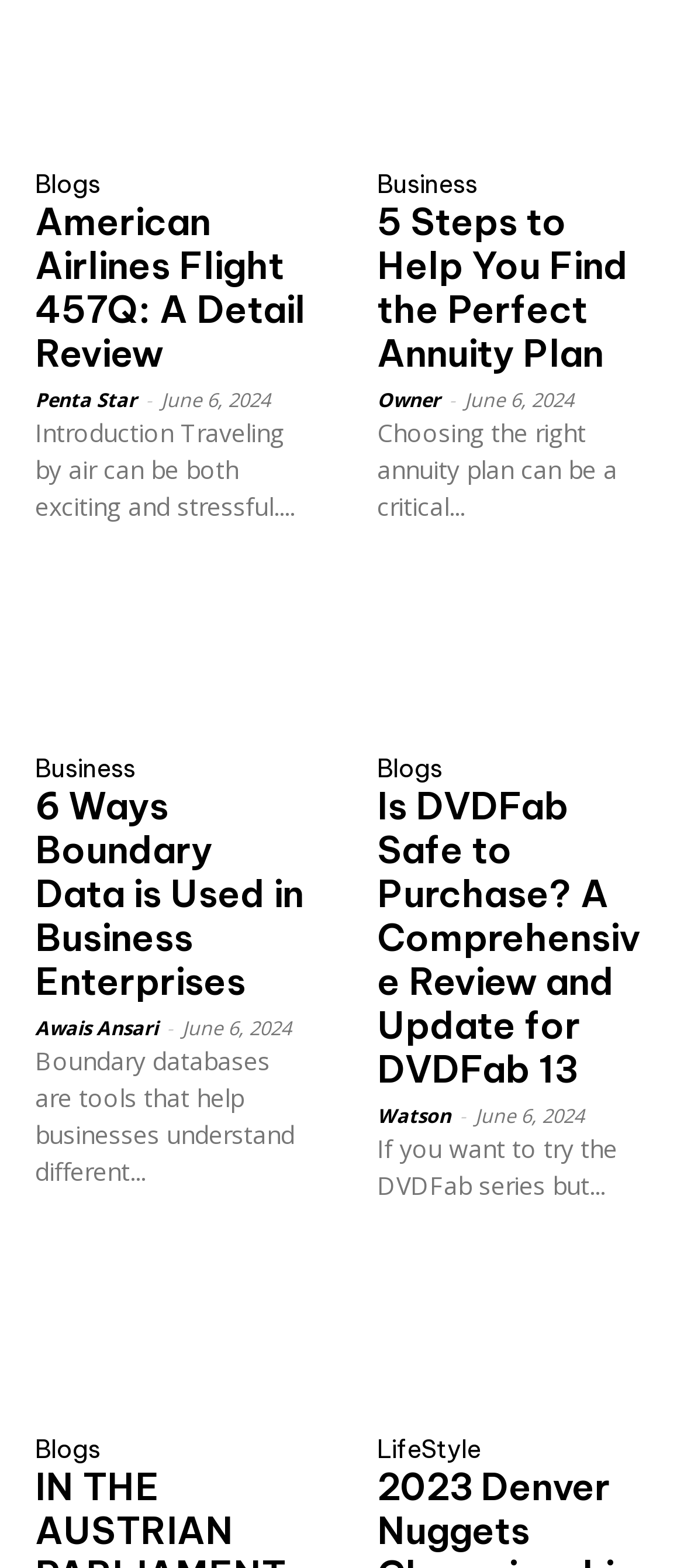Locate the bounding box coordinates of the area to click to fulfill this instruction: "Check the article about Boundary Data in Business Enterprises". The bounding box should be presented as four float numbers between 0 and 1, in the order [left, top, right, bottom].

[0.051, 0.39, 0.449, 0.477]